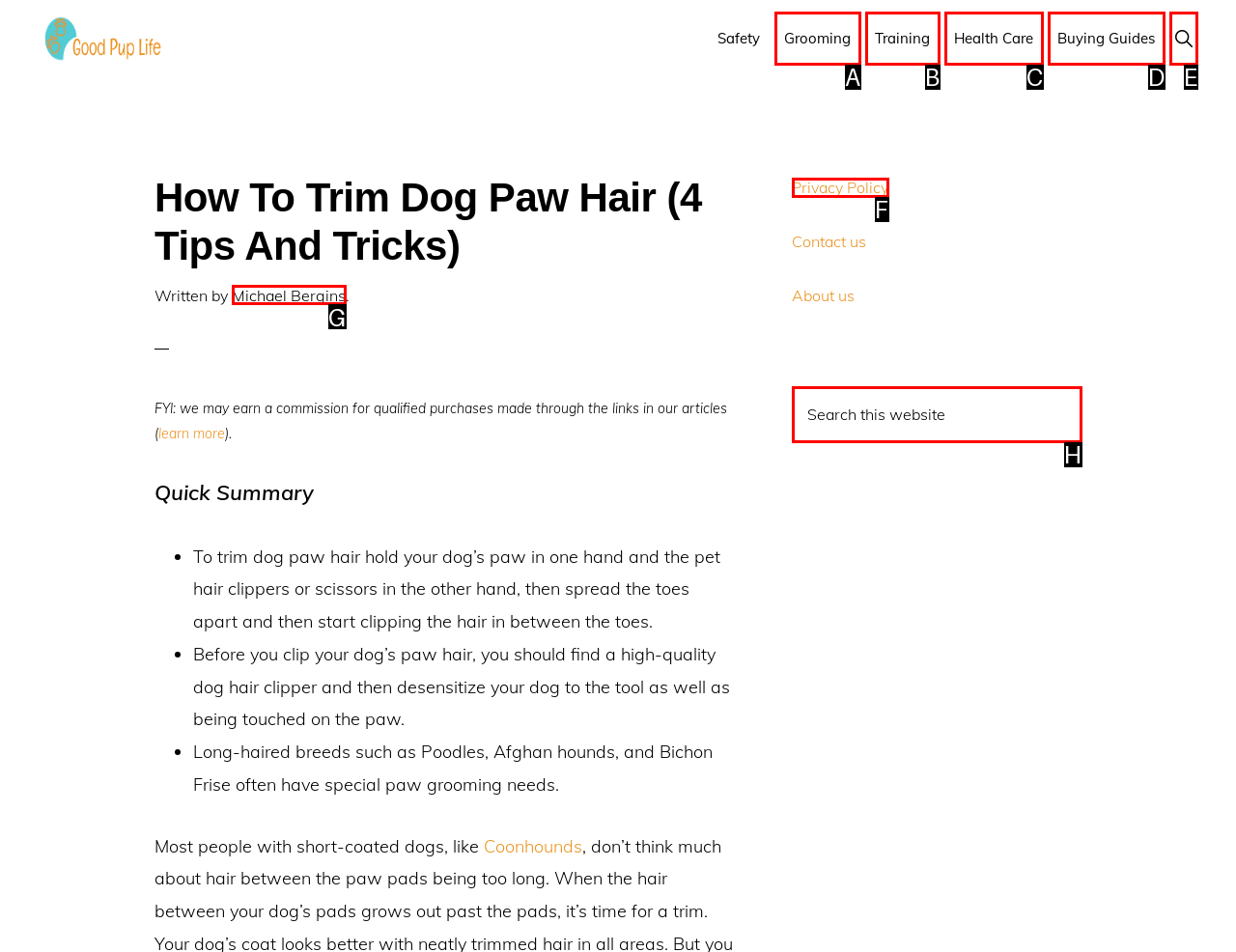Indicate which HTML element you need to click to complete the task: Search this website. Provide the letter of the selected option directly.

H